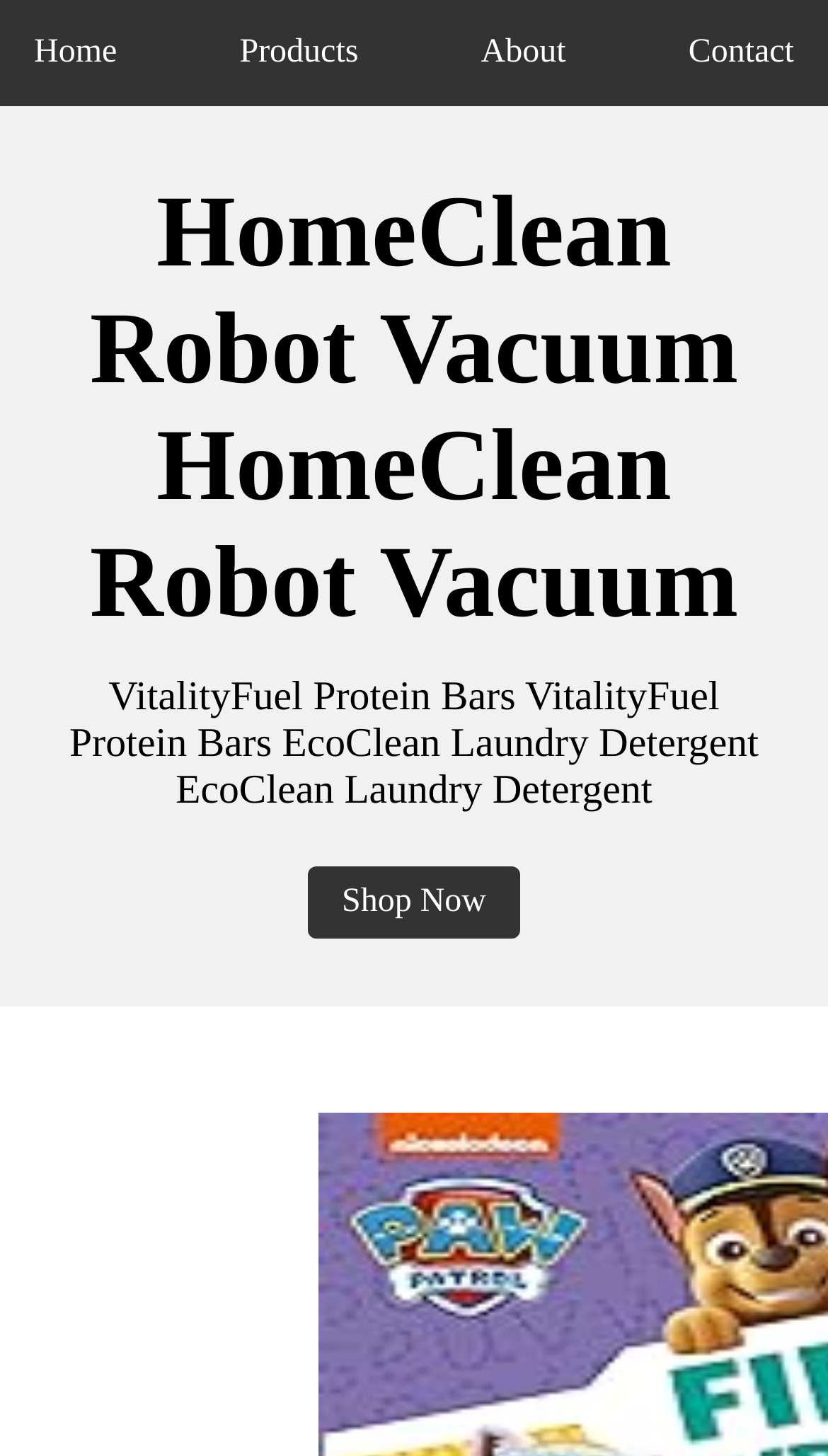Using the element description: "Shop Now", determine the bounding box coordinates for the specified UI element. The coordinates should be four float numbers between 0 and 1, [left, top, right, bottom].

[0.372, 0.595, 0.628, 0.645]